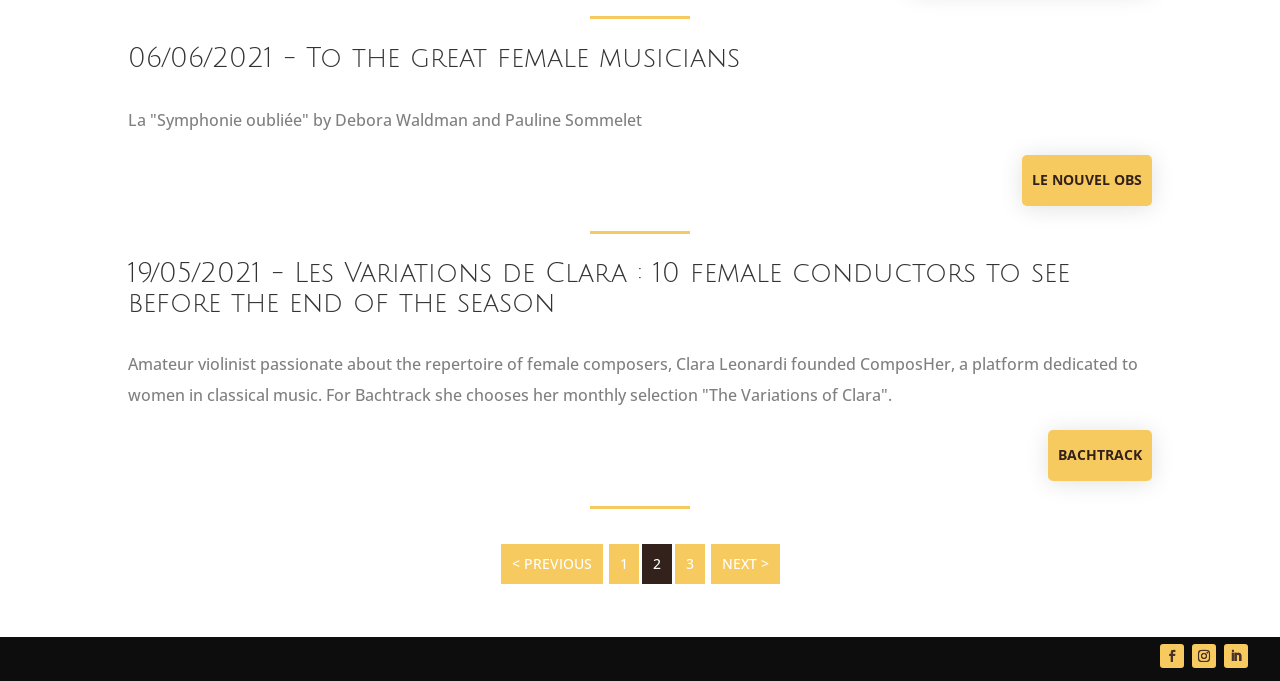Using the provided element description: "Follow", determine the bounding box coordinates of the corresponding UI element in the screenshot.

[0.906, 0.946, 0.925, 0.981]